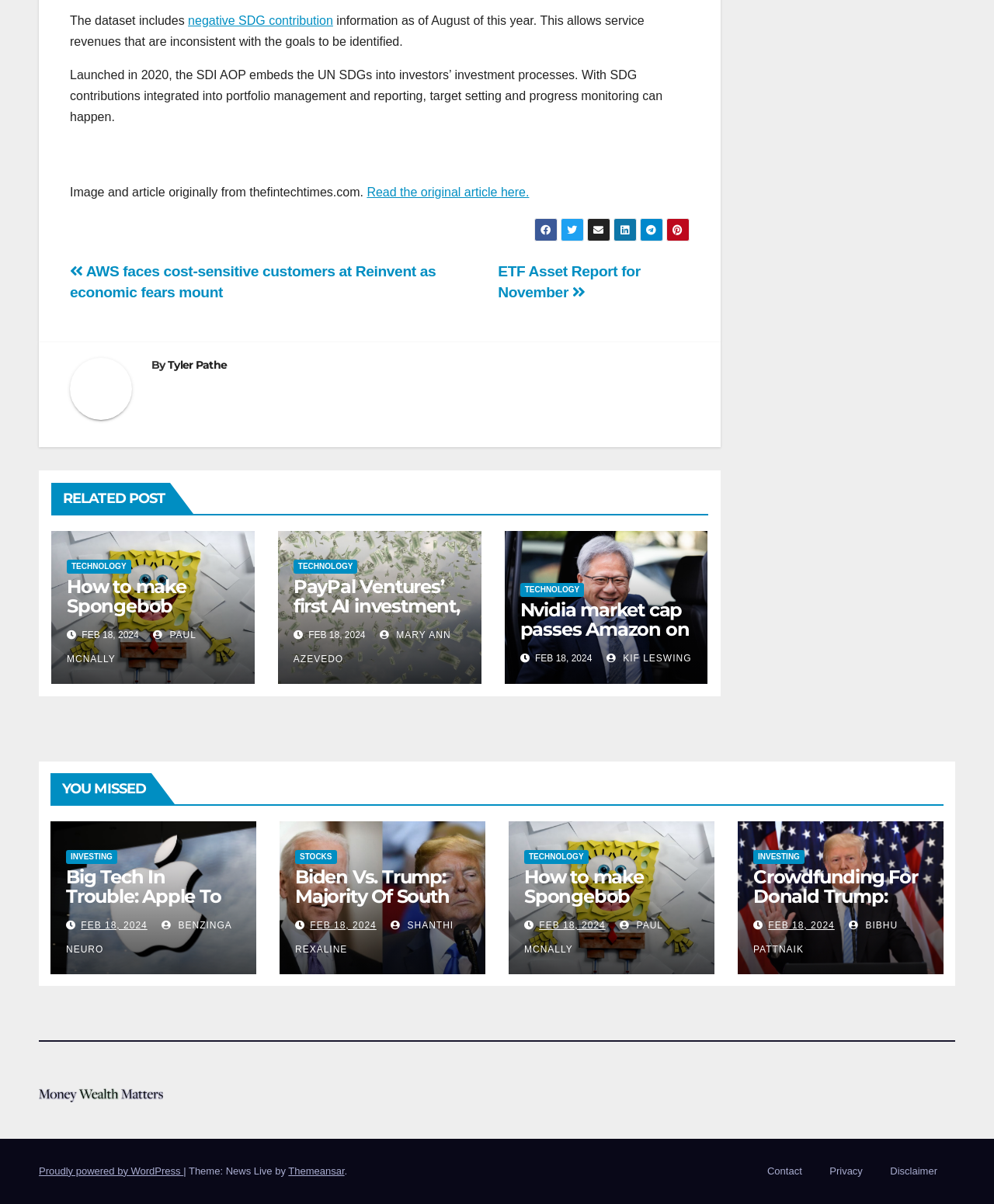Can you give a comprehensive explanation to the question given the content of the image?
What is the name of the website?

The website's name is mentioned in the footer section, along with a link to the website and an image.